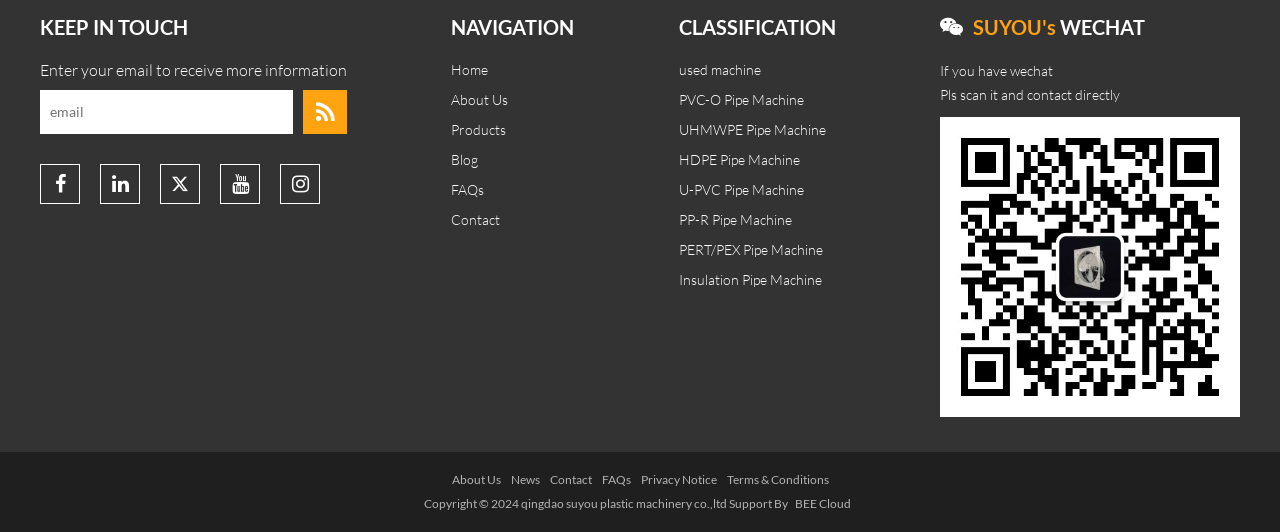Provide a one-word or brief phrase answer to the question:
How many links are under the 'NAVIGATION' section?

6